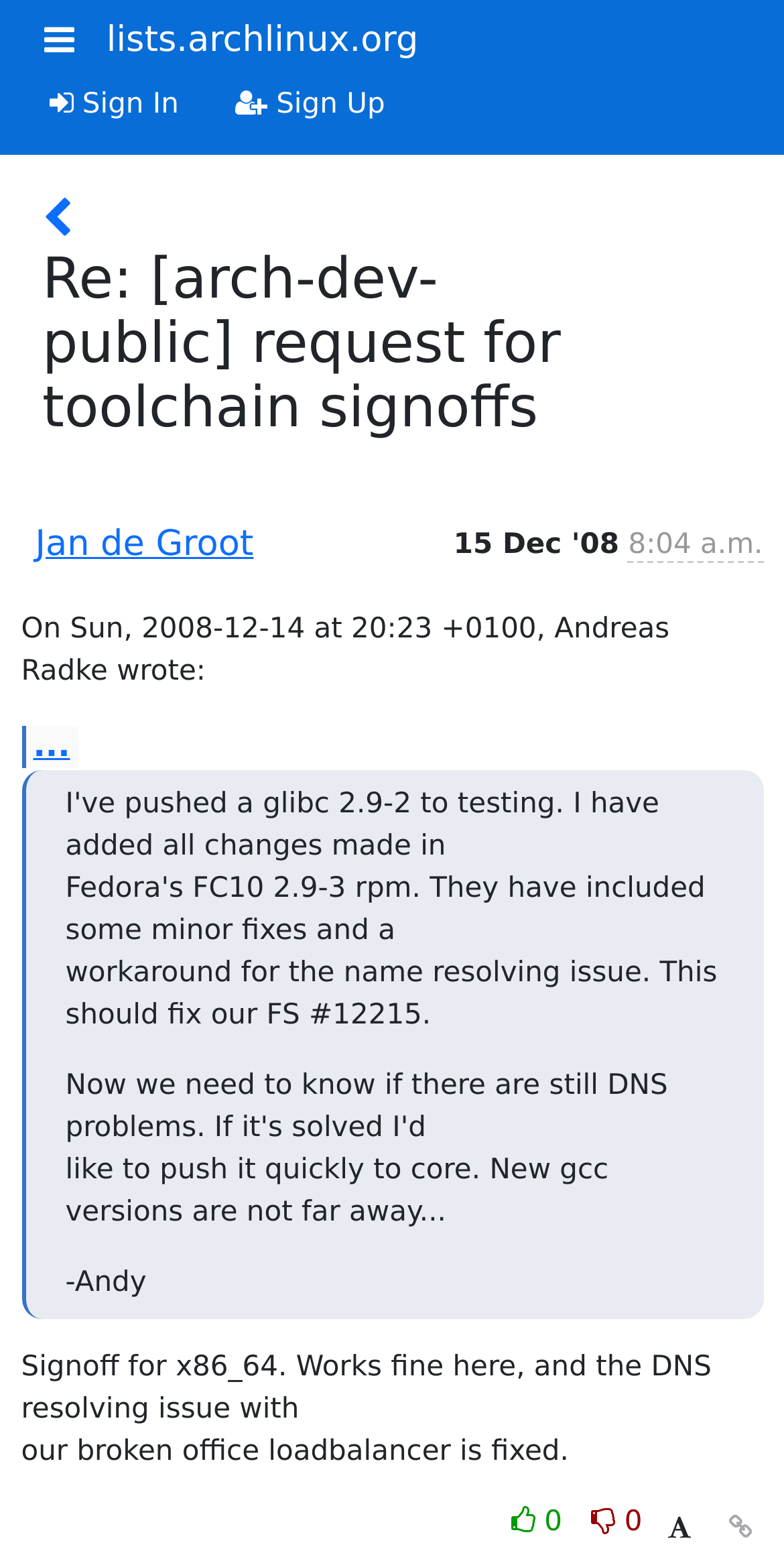Find the bounding box coordinates corresponding to the UI element with the description: "Sign Up". The coordinates should be formatted as [left, top, right, bottom], with values as floats between 0 and 1.

[0.264, 0.044, 0.527, 0.09]